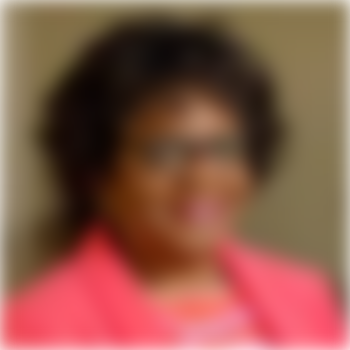What is the focus of the image?
Use the screenshot to answer the question with a single word or phrase.

Stephanie's figure